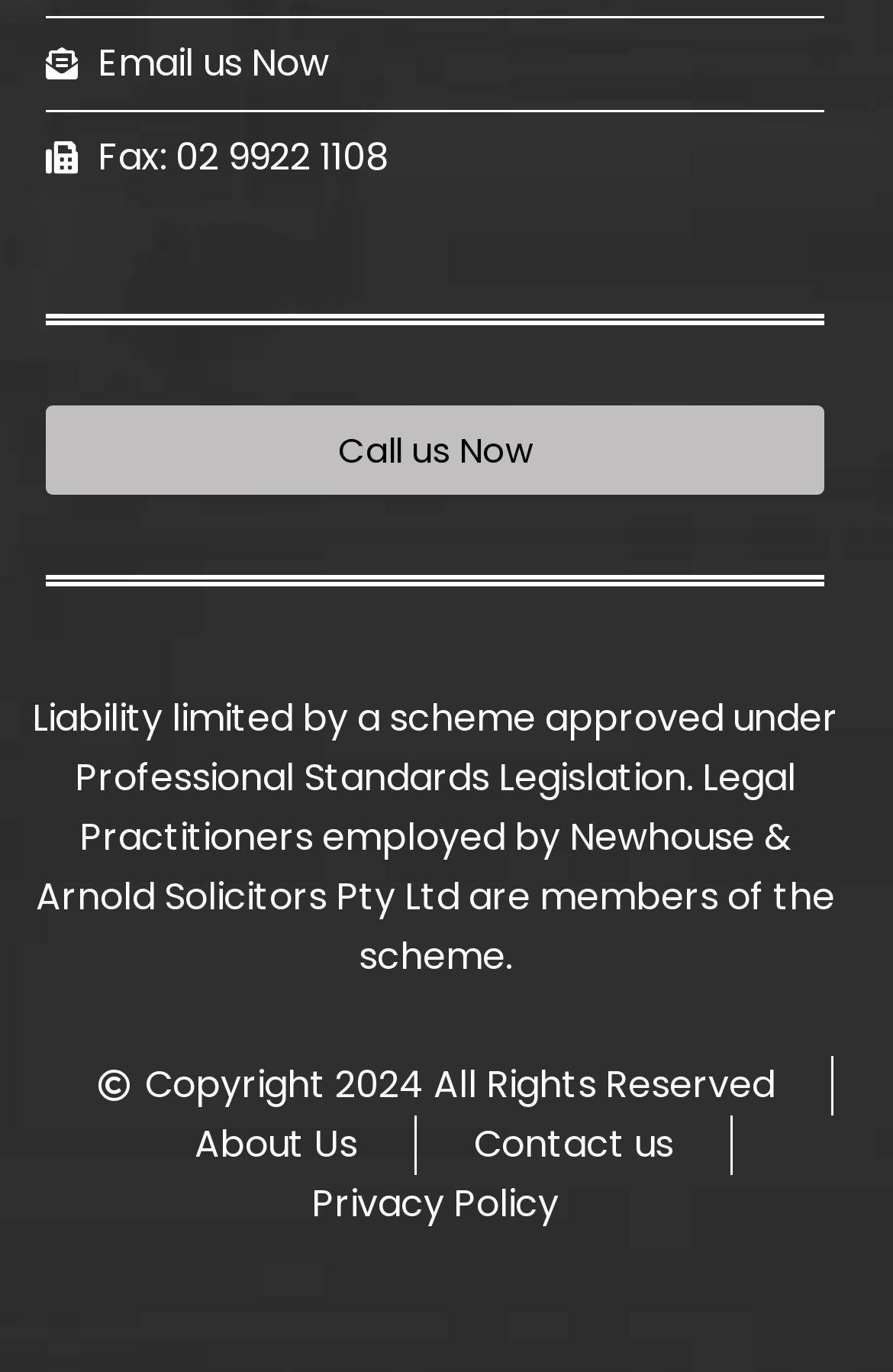Using details from the image, please answer the following question comprehensively:
How many links are there at the bottom of the page?

I counted the number of link elements at the bottom of the page and found three links: 'About Us', 'Contact us', and 'Privacy Policy'. These links are located at the bottom of the page with y-coordinates ranging from 0.814 to 0.9.